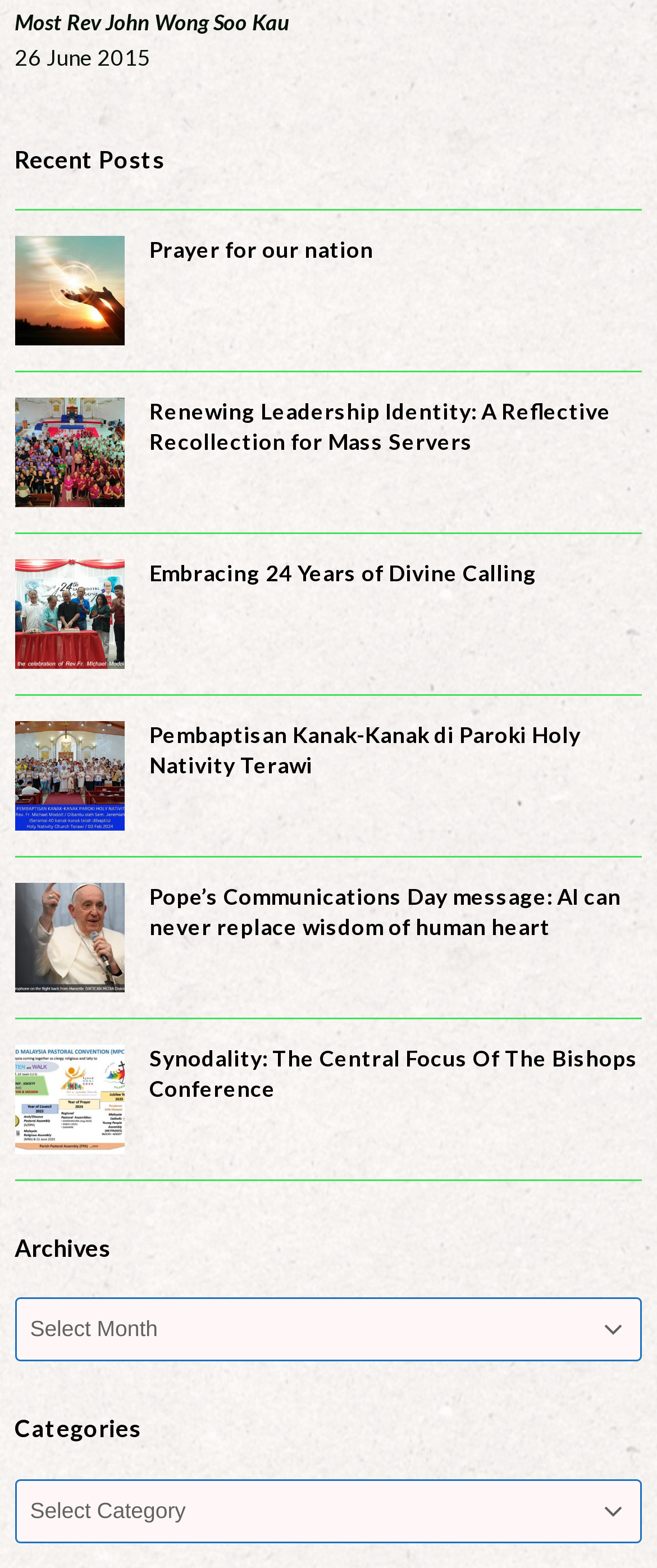Find the bounding box coordinates for the element that must be clicked to complete the instruction: "view recent posts". The coordinates should be four float numbers between 0 and 1, indicated as [left, top, right, bottom].

[0.023, 0.092, 0.251, 0.111]